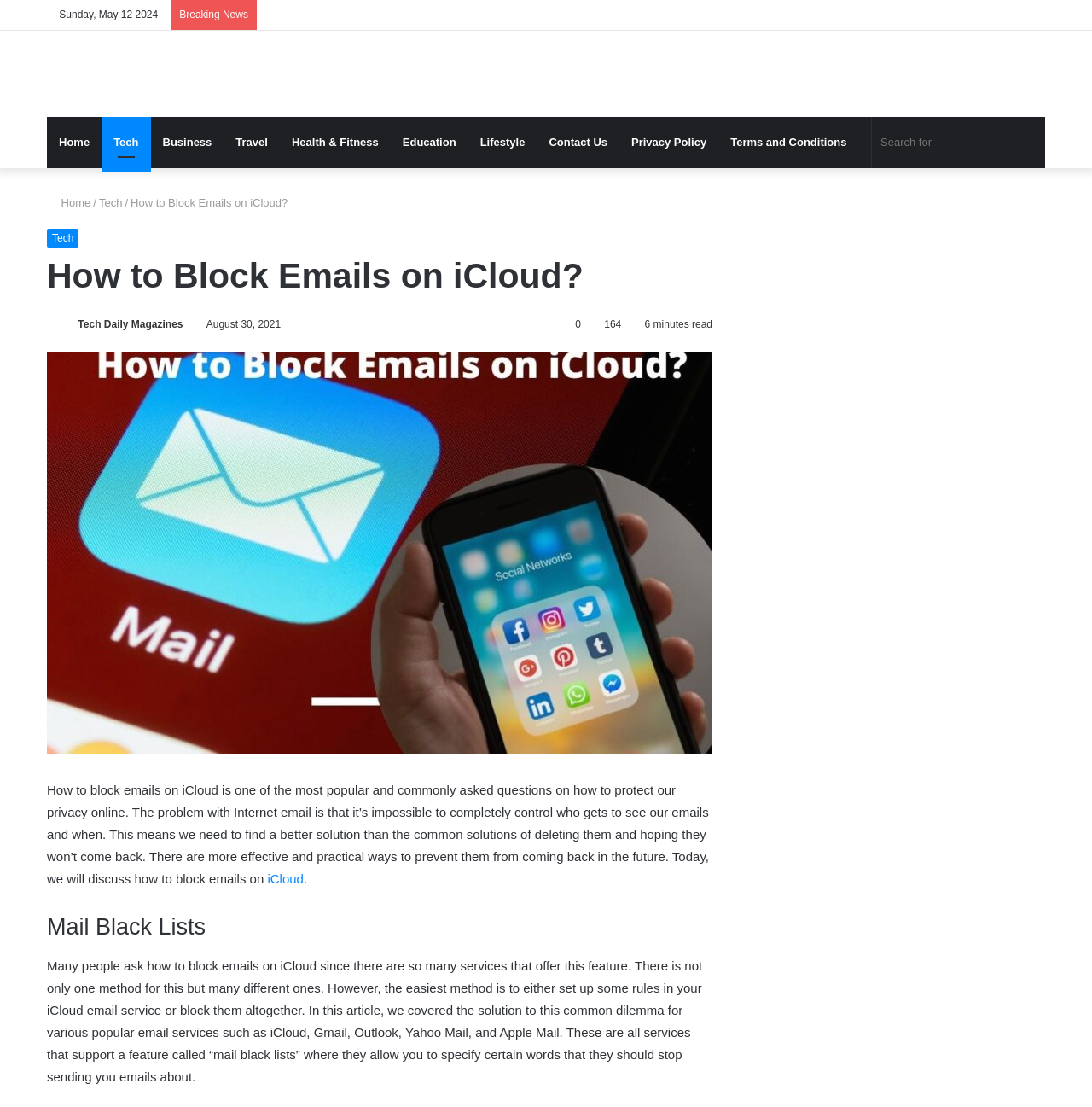Please identify the bounding box coordinates of the region to click in order to complete the given instruction: "View the policies of the University of Oklahoma". The coordinates should be four float numbers between 0 and 1, i.e., [left, top, right, bottom].

None